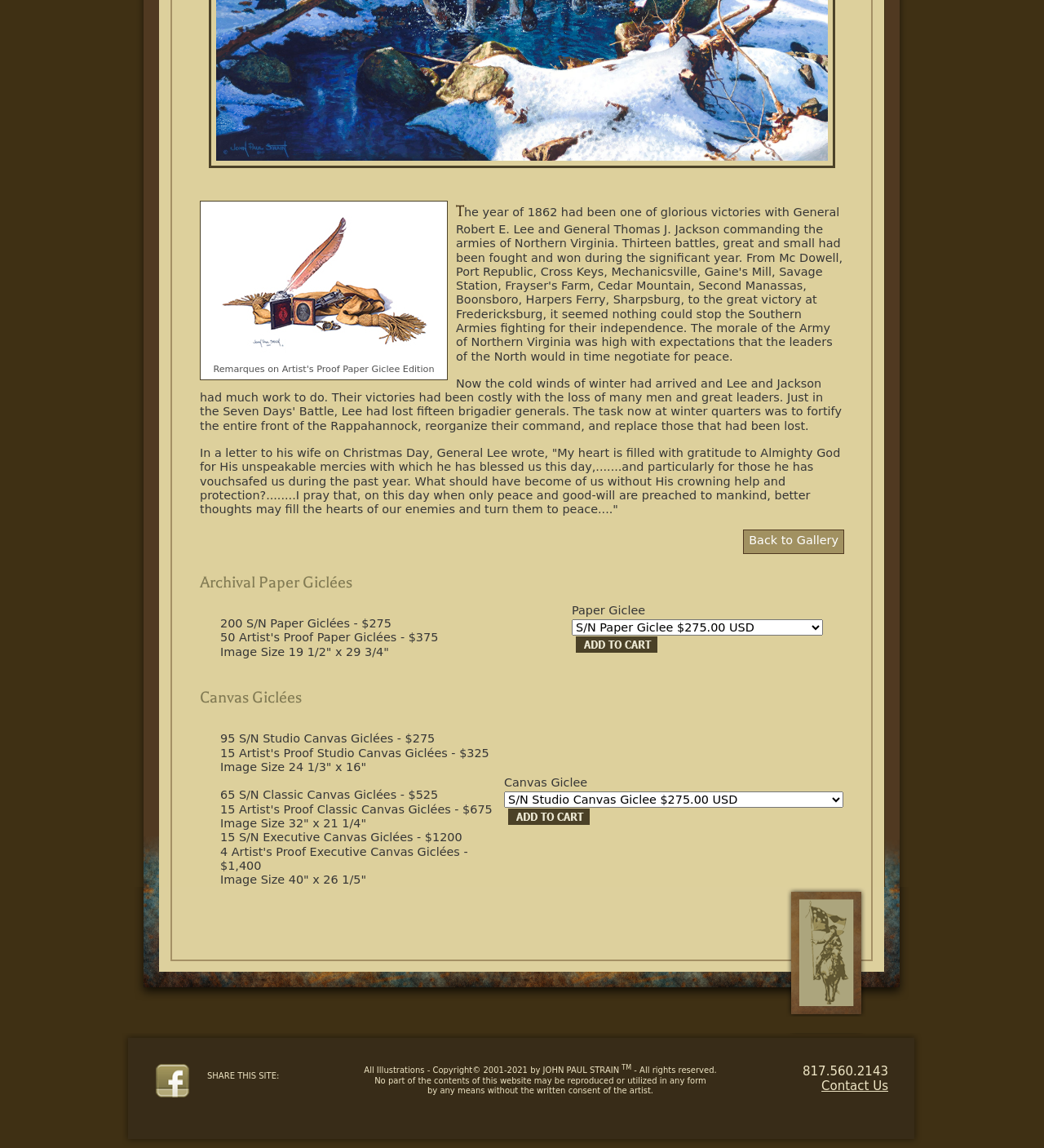Locate the bounding box coordinates of the area to click to fulfill this instruction: "View historical paintings". The bounding box should be presented as four float numbers between 0 and 1, in the order [left, top, right, bottom].

[0.138, 0.729, 0.152, 0.773]